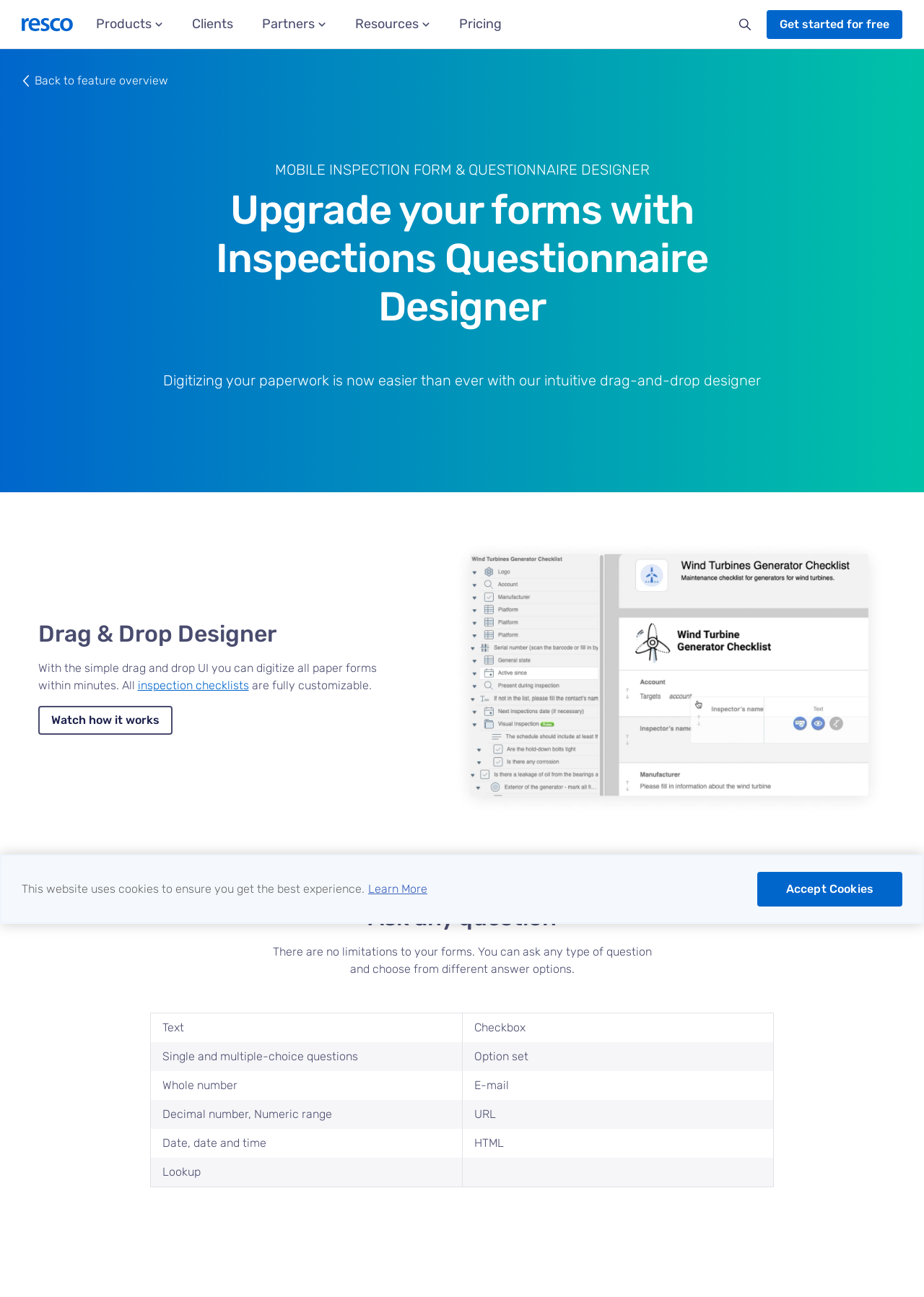Consider the image and give a detailed and elaborate answer to the question: 
What is the name of the designer?

The name of the designer can be found in the image description 'Inspections Form Designer' which is located at the bottom of the webpage, inside the section 'Drag & Drop Designer'.